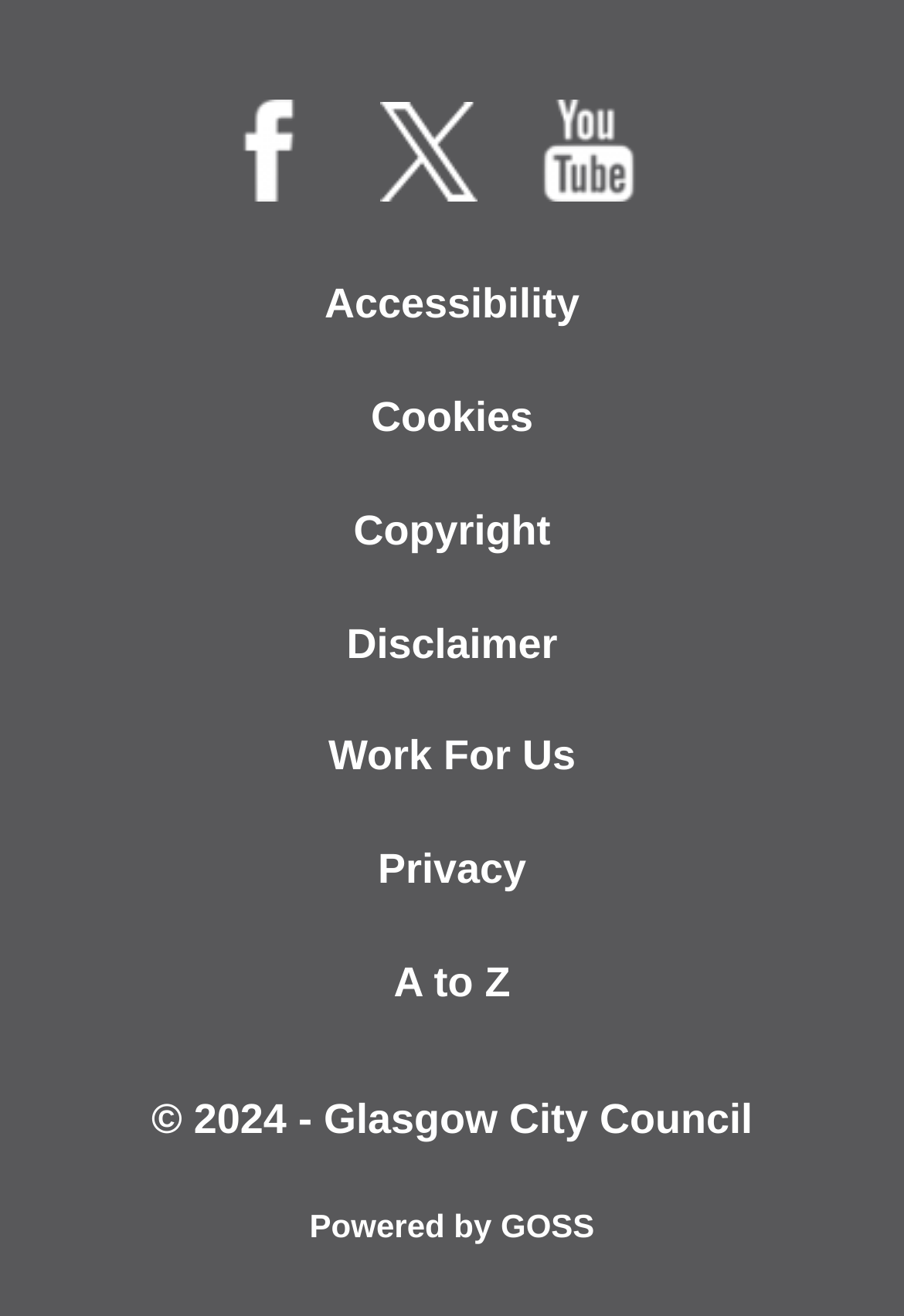How many links are present in the footer section?
Examine the image closely and answer the question with as much detail as possible.

I counted the number of links present in the footer section of the webpage, which are Accessibility, Cookies, Copyright, Disclaimer, Work For Us, Privacy, A to Z, and Powered by GOSS, and found that there are 8 links.